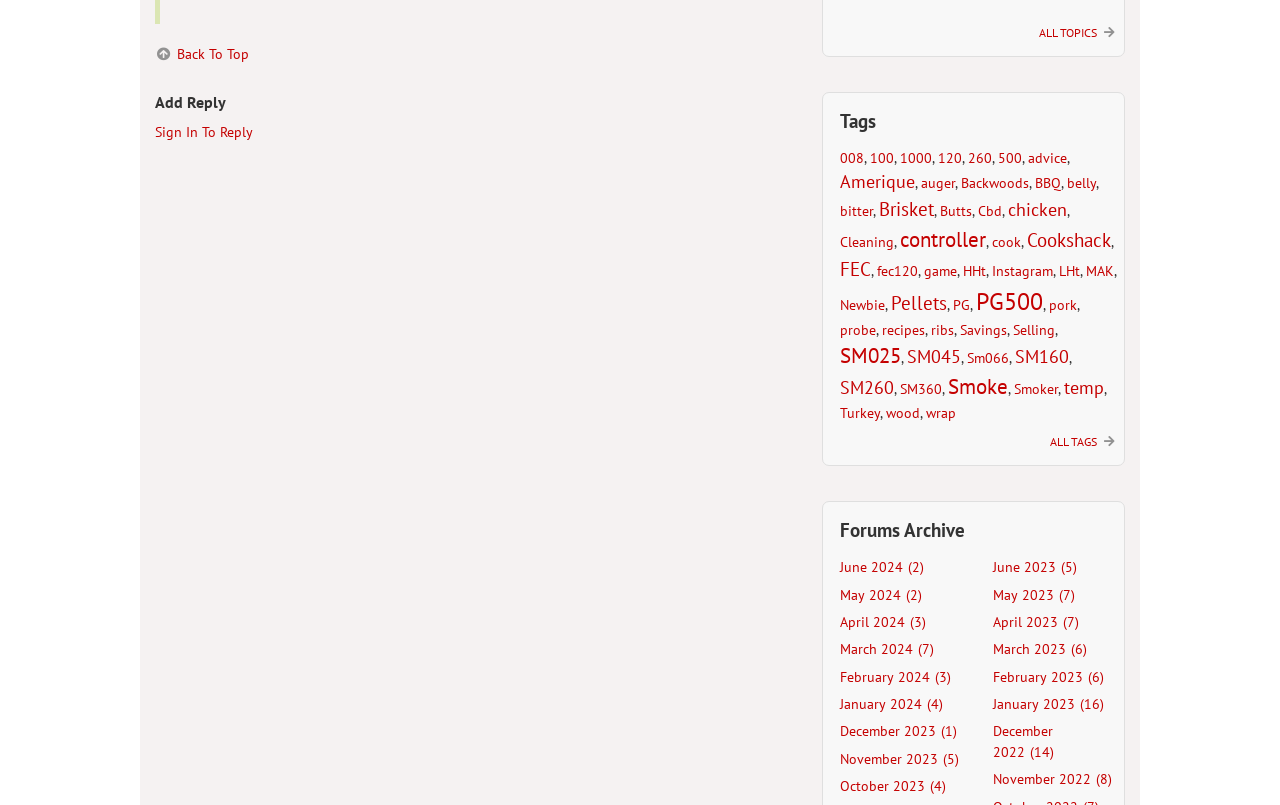Can you show the bounding box coordinates of the region to click on to complete the task described in the instruction: "Click on 'Forums Archive'"?

[0.656, 0.643, 0.865, 0.676]